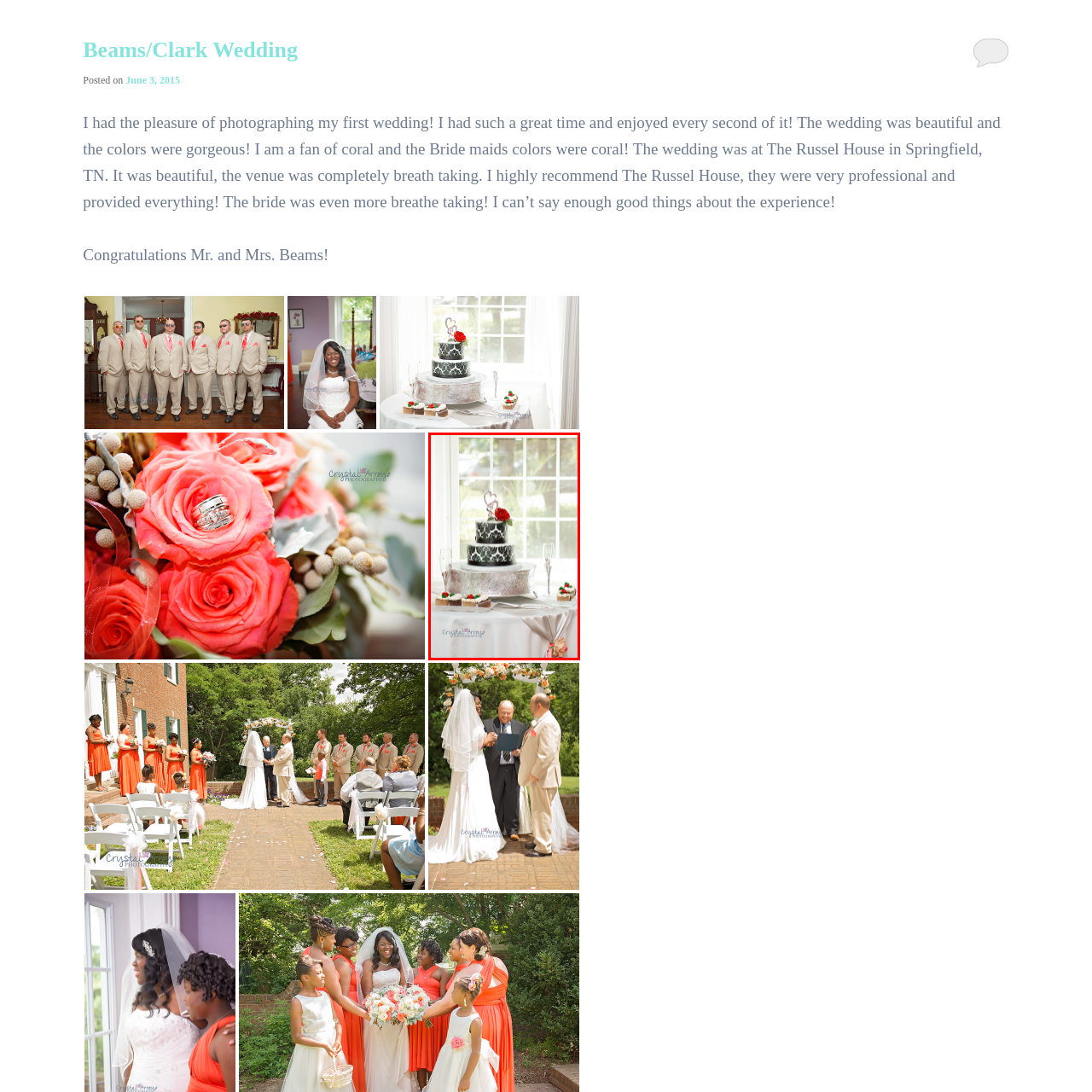Look closely at the image surrounded by the red box, How many tiers does the wedding cake have? Give your answer as a single word or phrase.

three